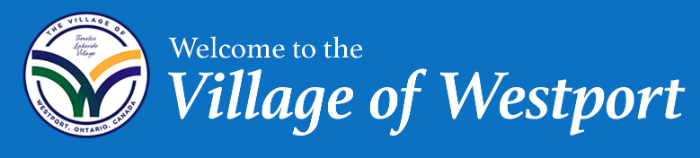What is the shape of the logo in the image?
Please analyze the image and answer the question with as much detail as possible.

The logo is described as a circular logo that combines several elements, including a stylized depiction of waves in green, yellow, and blue, which implies that the shape of the logo is circular.